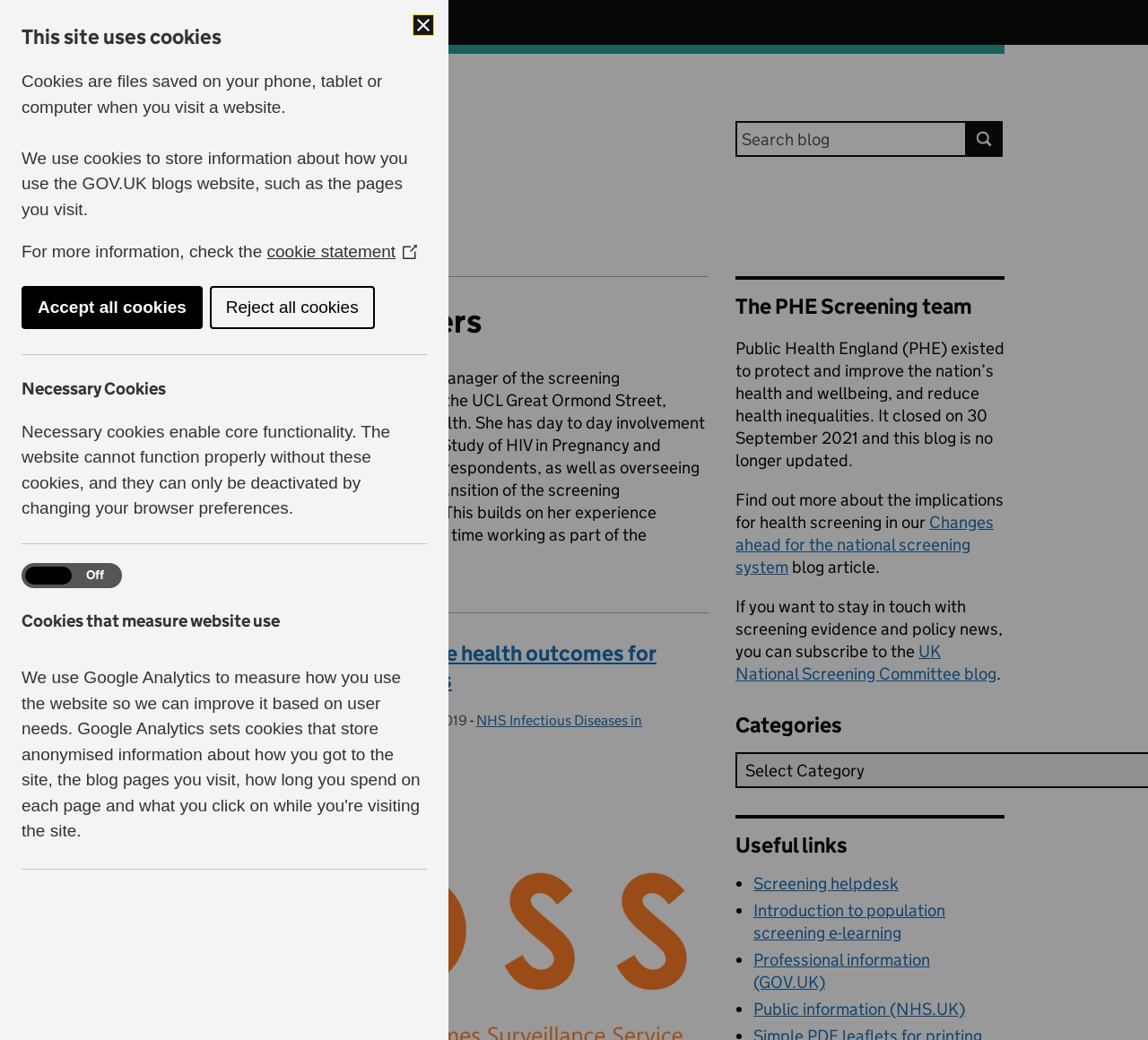Determine the bounding box coordinates of the clickable region to carry out the instruction: "Get help from the screening helpdesk".

[0.656, 0.84, 0.783, 0.859]